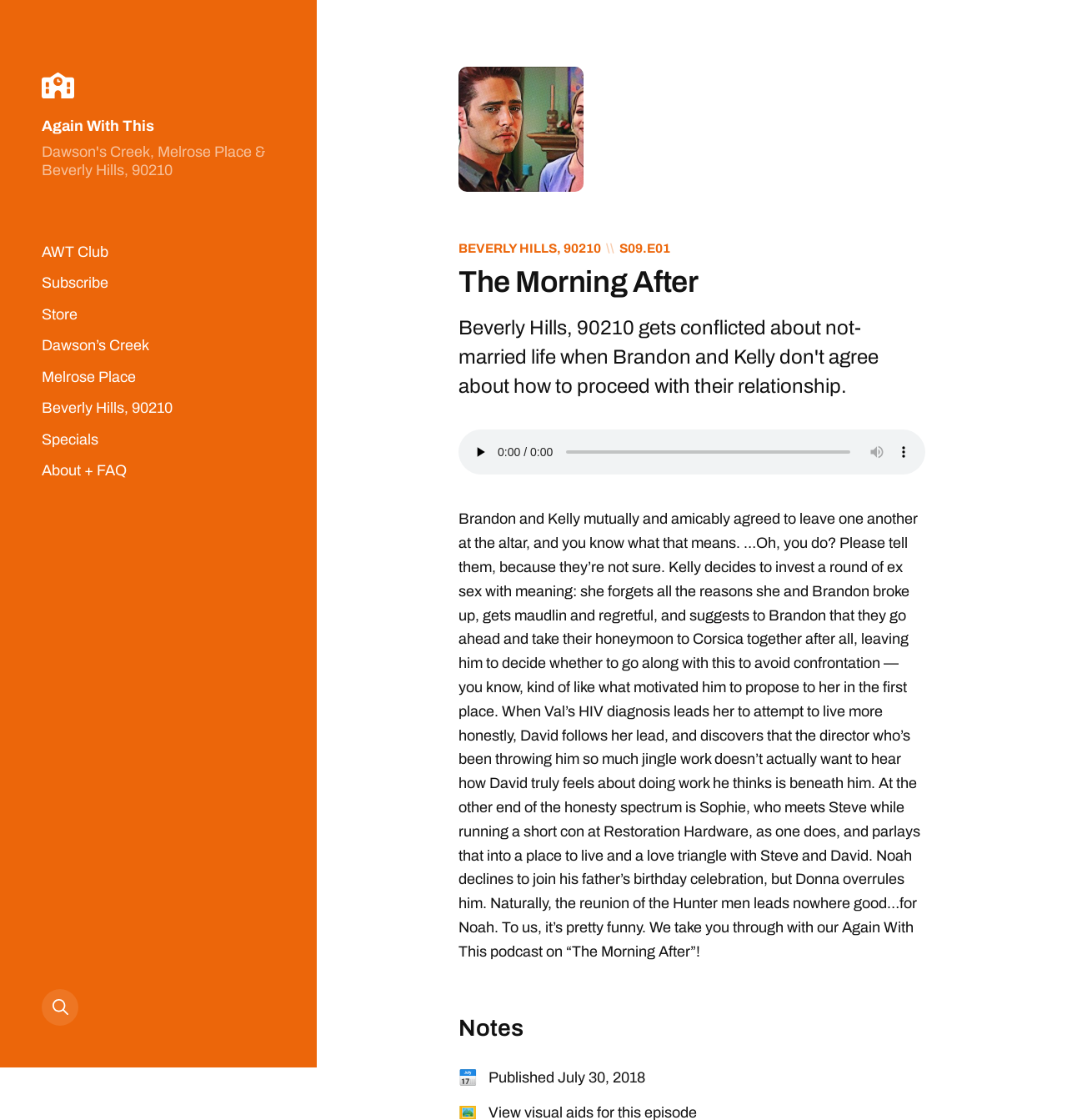Create a detailed narrative of the webpage’s visual and textual elements.

The webpage is about a podcast called "The Morning After" and its episode "Again With This". At the top, there is a link to the podcast's main page, accompanied by a small image. Below this, there is a list of links to various topics, including "AWT Club", "Subscribe", "Store", and several TV shows like "Dawson's Creek", "Melrose Place", and "Beverly Hills, 90210".

The main content of the page is divided into two sections. On the left, there is a header with the title "The Morning After" and a subheading "BEVERLY HILLS, 90210 S09.E01". Below this, there is a figure containing an audio player with controls to play, mute, and adjust the volume. The audio player is accompanied by a slider to scrub through the audio.

On the right, there is a long block of text that summarizes the podcast episode. The text describes the plot of the TV show "Beverly Hills, 90210" and how the podcast hosts discuss it. The text also mentions other characters and their storylines.

At the bottom of the page, there is a heading "Notes" followed by a calendar icon and the publication date "July 30, 2018". There is also a link to an unknown destination at the very bottom of the page.